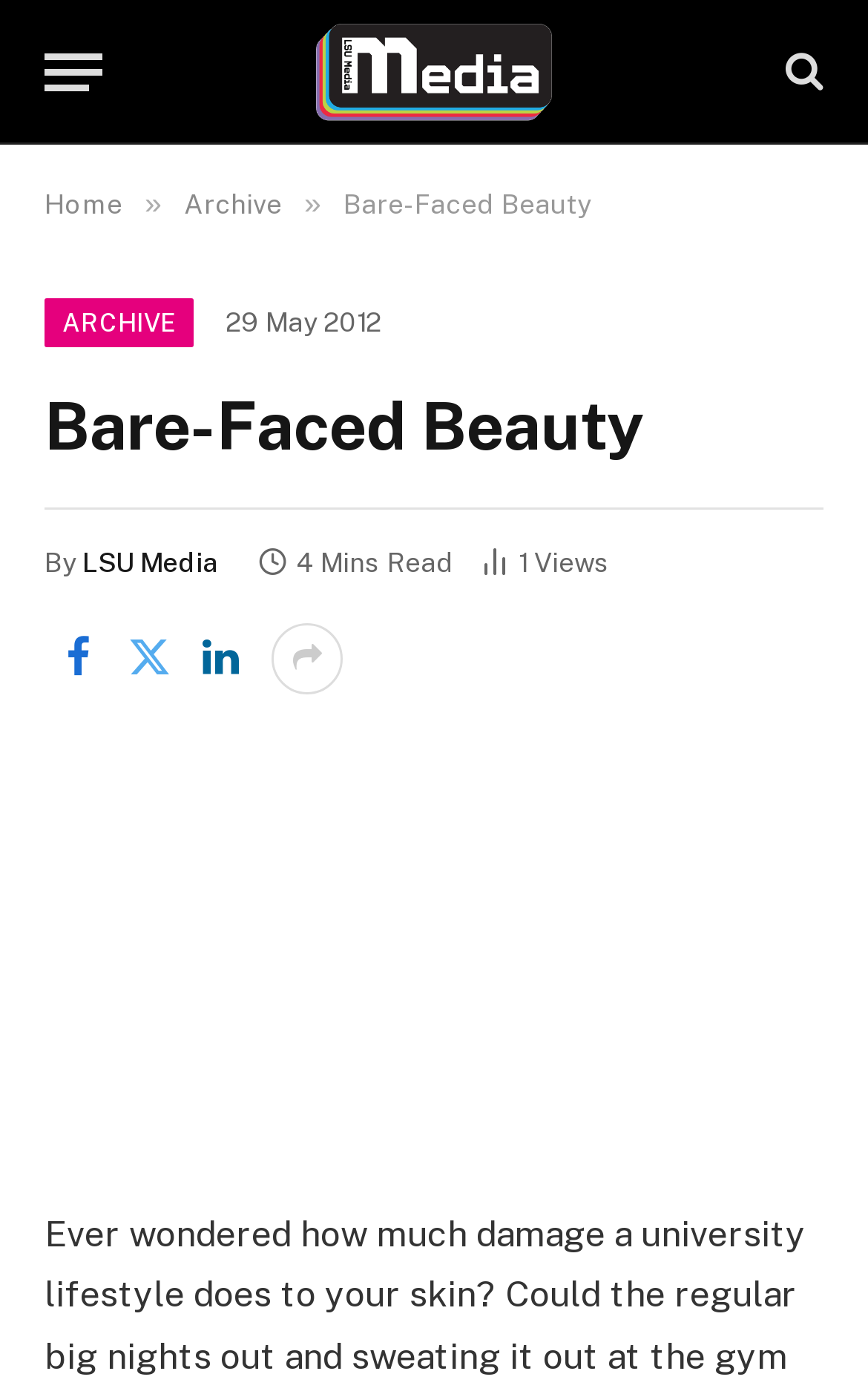Please determine the bounding box coordinates of the element to click in order to execute the following instruction: "View all forums". The coordinates should be four float numbers between 0 and 1, specified as [left, top, right, bottom].

None